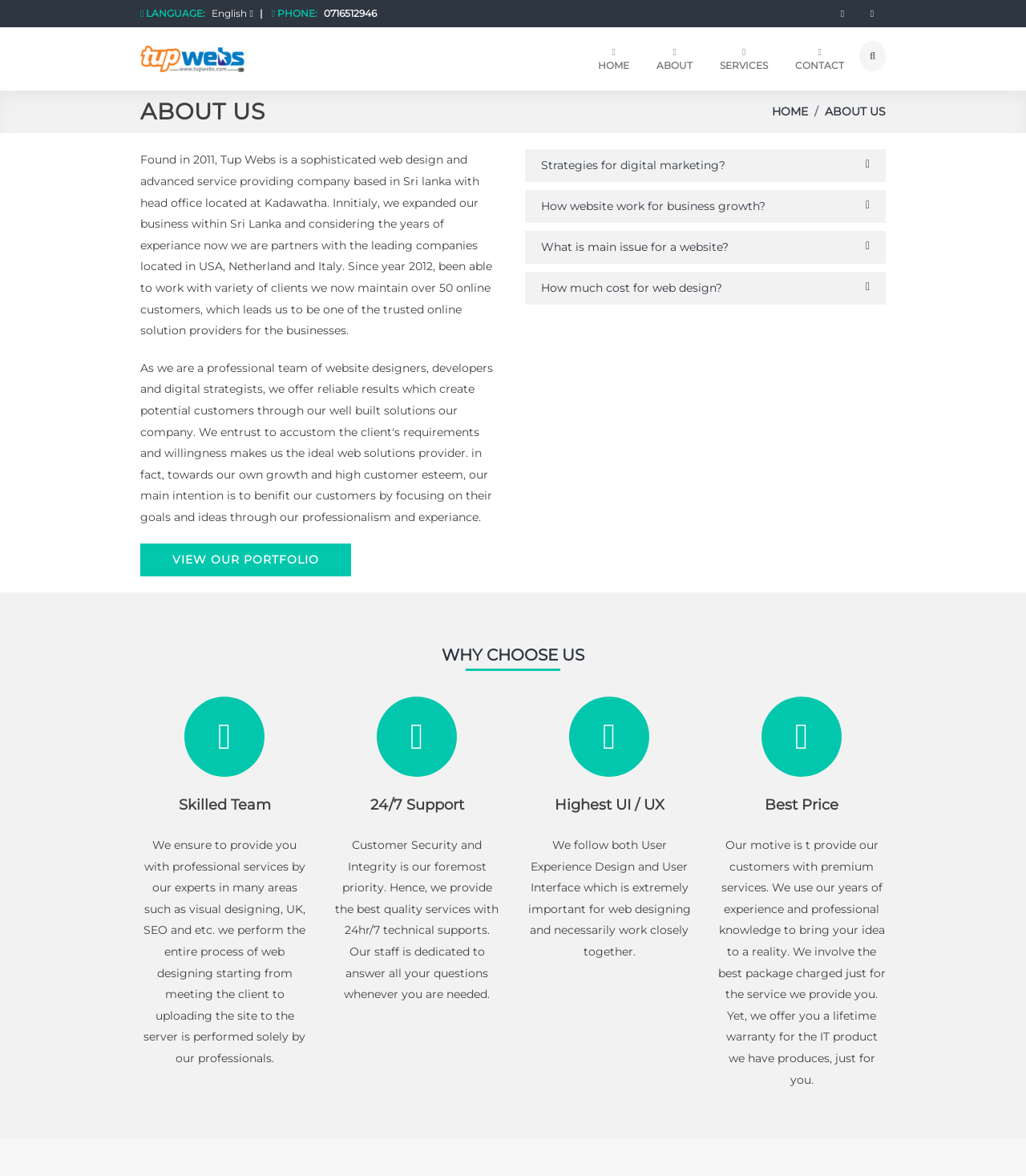What is the company's approach to customer security?
Using the screenshot, give a one-word or short phrase answer.

24/7 technical support